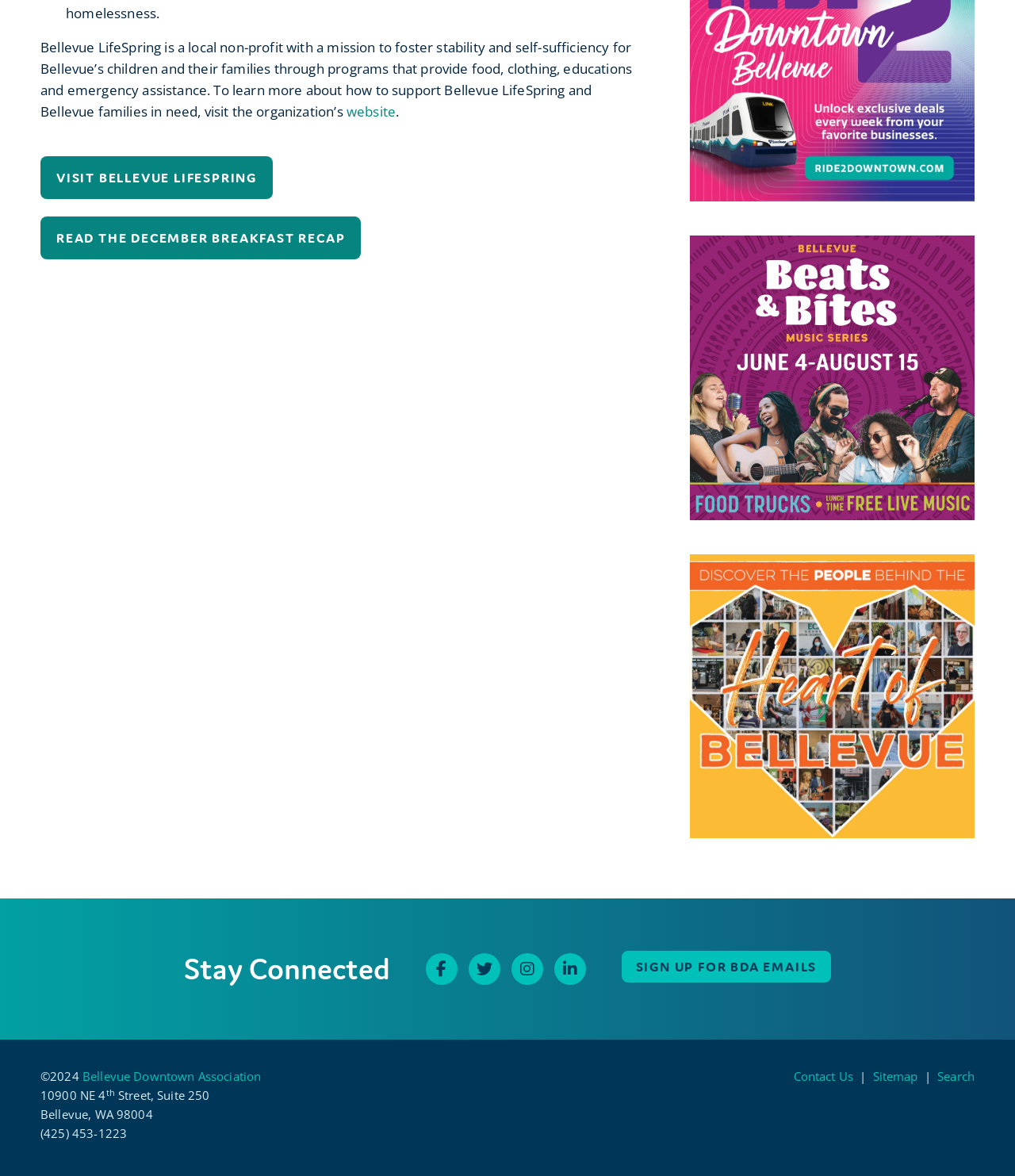Please identify the bounding box coordinates of the area that needs to be clicked to fulfill the following instruction: "visit the organization’s website."

[0.341, 0.087, 0.39, 0.102]